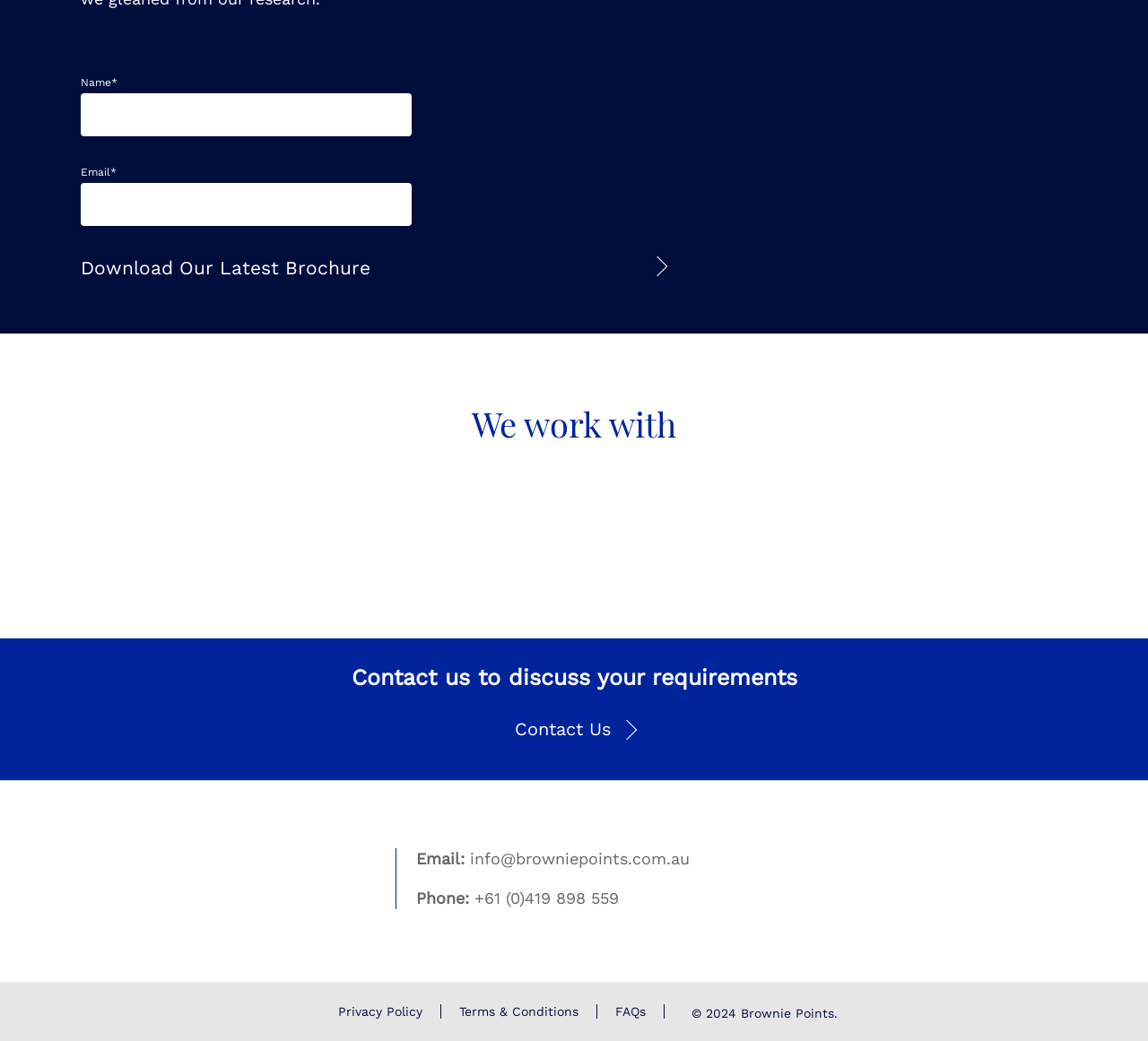What is the company's email address?
Based on the content of the image, thoroughly explain and answer the question.

The email address is provided at the bottom of the page, along with the phone number, and can be used to contact the company directly.